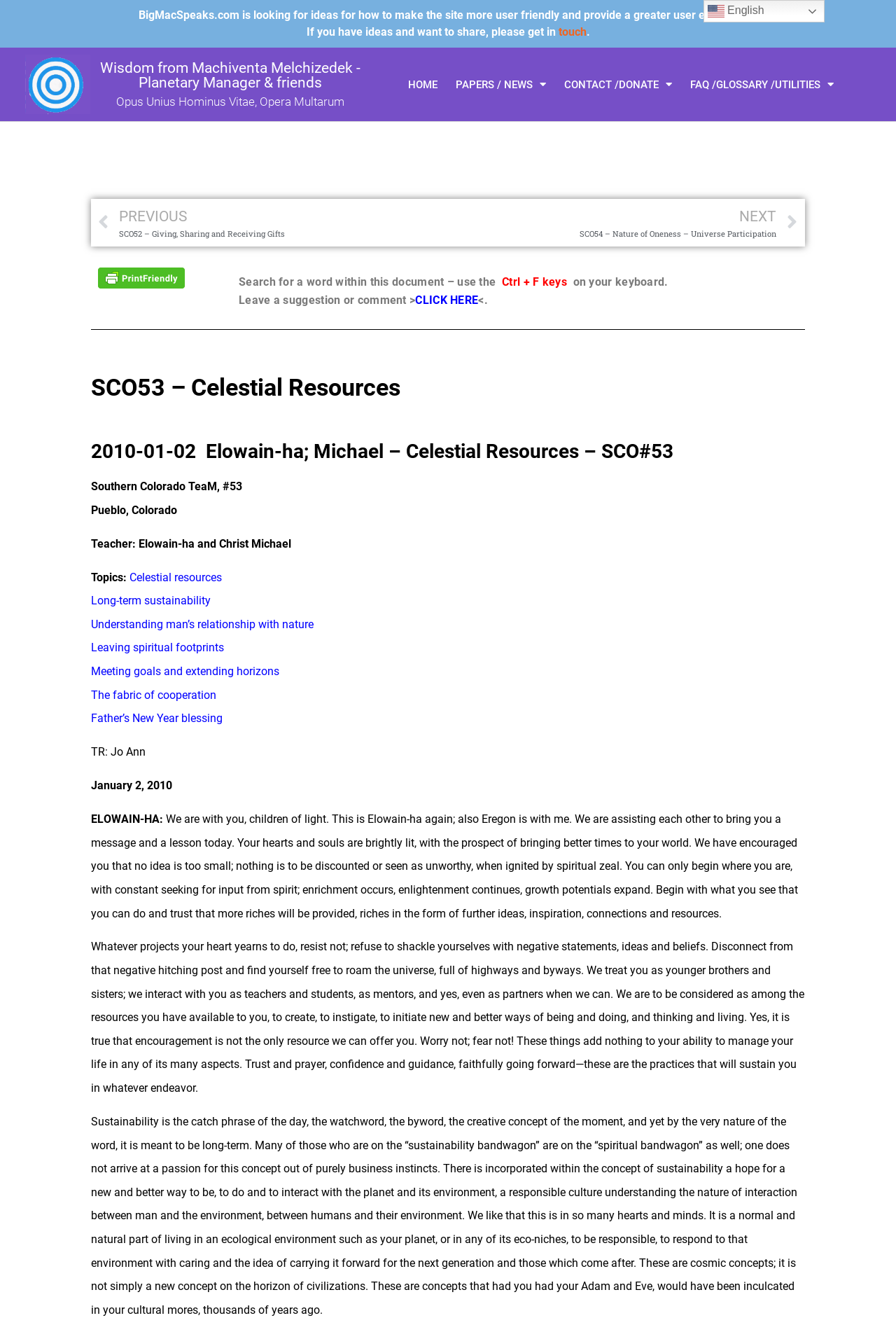What is the location of the Southern Colorado TeaM?
Please provide a single word or phrase answer based on the image.

Pueblo, Colorado